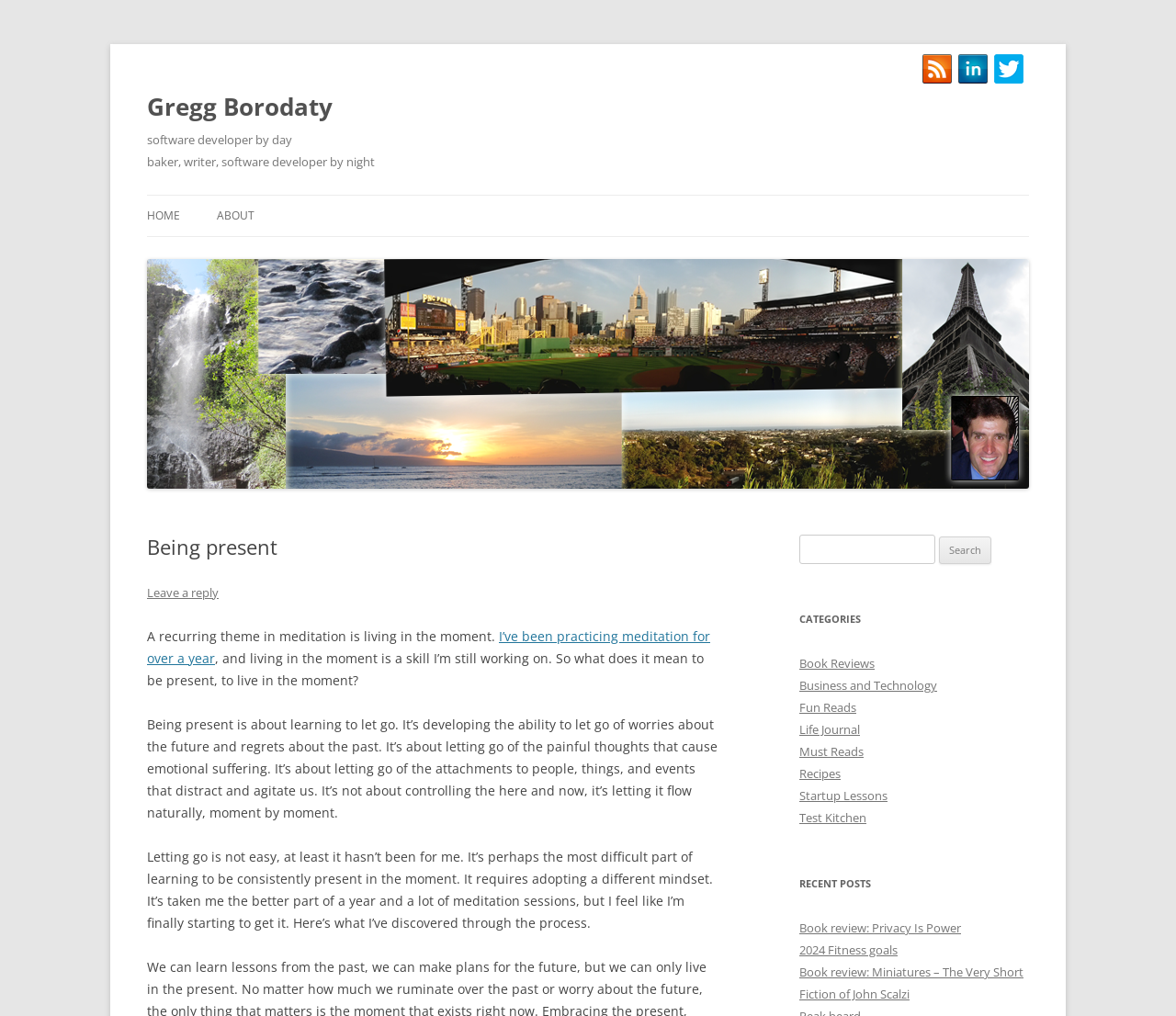Locate the bounding box coordinates of the element you need to click to accomplish the task described by this instruction: "Check the recent post about 2024 Fitness goals".

[0.68, 0.927, 0.763, 0.943]